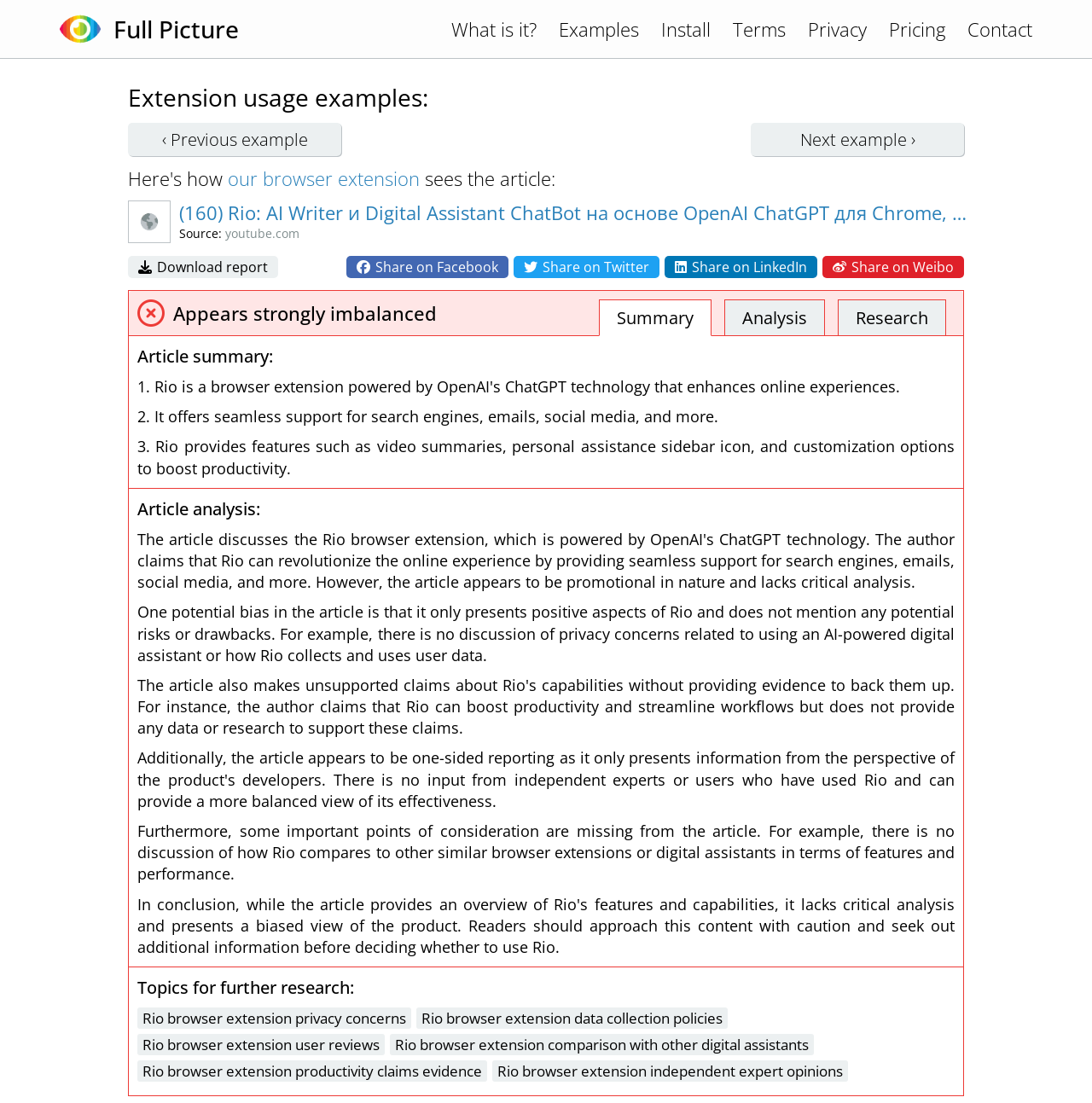Please locate the bounding box coordinates of the element that should be clicked to achieve the given instruction: "Install the Rio browser extension".

[0.605, 0.015, 0.651, 0.038]